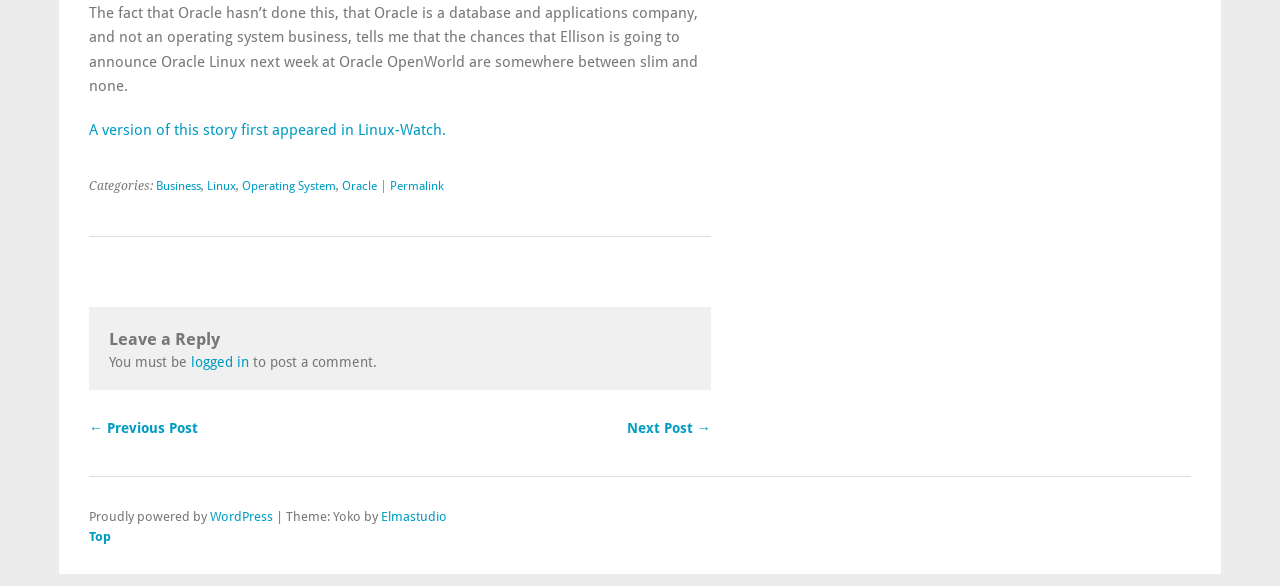What is the name of the theme used by the website?
Provide a fully detailed and comprehensive answer to the question.

The theme name can be found in the contentinfo section, specifically in the StaticText element that mentions 'Theme: Yoko by Elmastudio'.